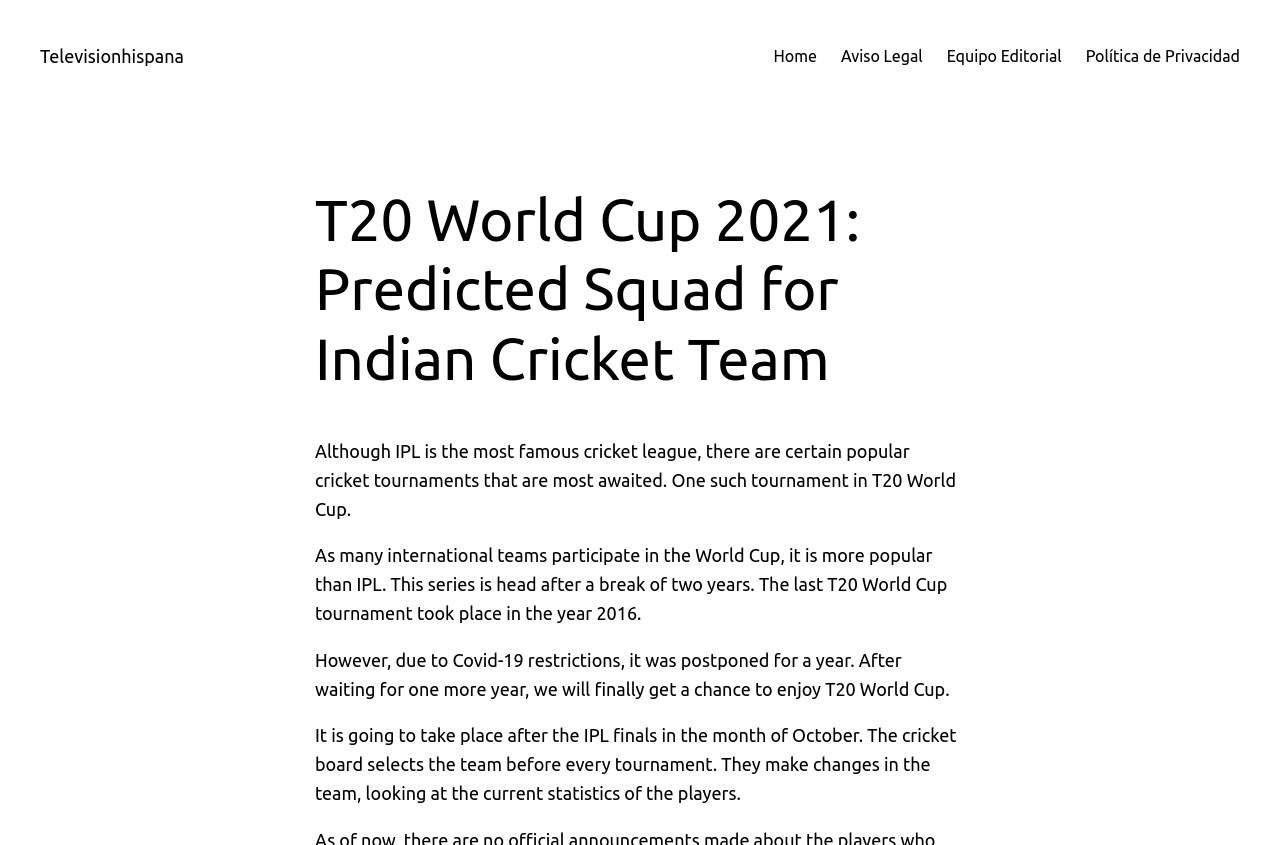What is the relation between IPL and T20 World Cup?
Give a thorough and detailed response to the question.

The webpage mentions that IPL is a cricket league, and the T20 World Cup is a tournament that takes place after the IPL finals, indicating that they are two separate cricket events.